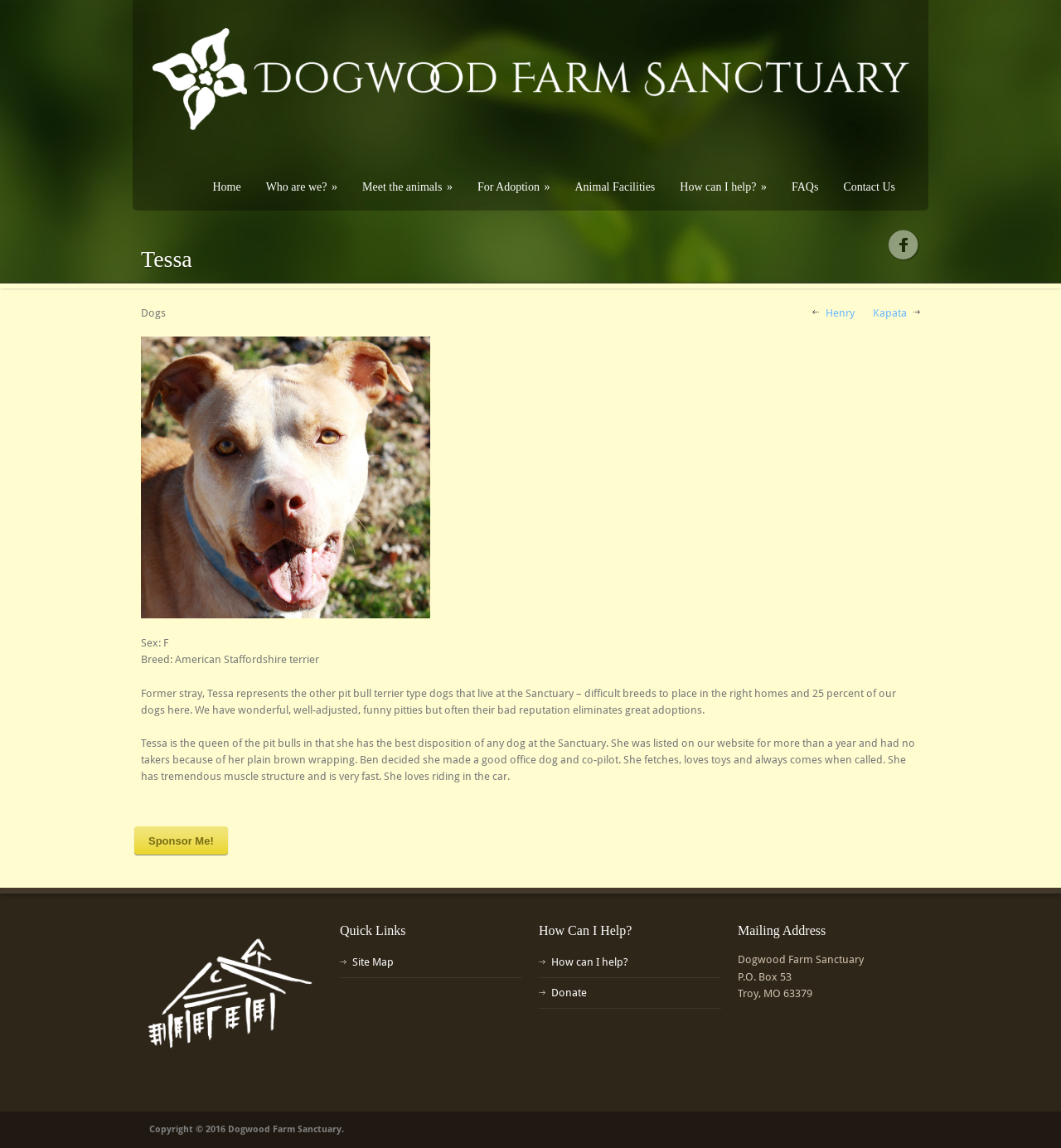Find and provide the bounding box coordinates for the UI element described here: "How can I help? »". The coordinates should be given as four float numbers between 0 and 1: [left, top, right, bottom].

[0.629, 0.155, 0.734, 0.172]